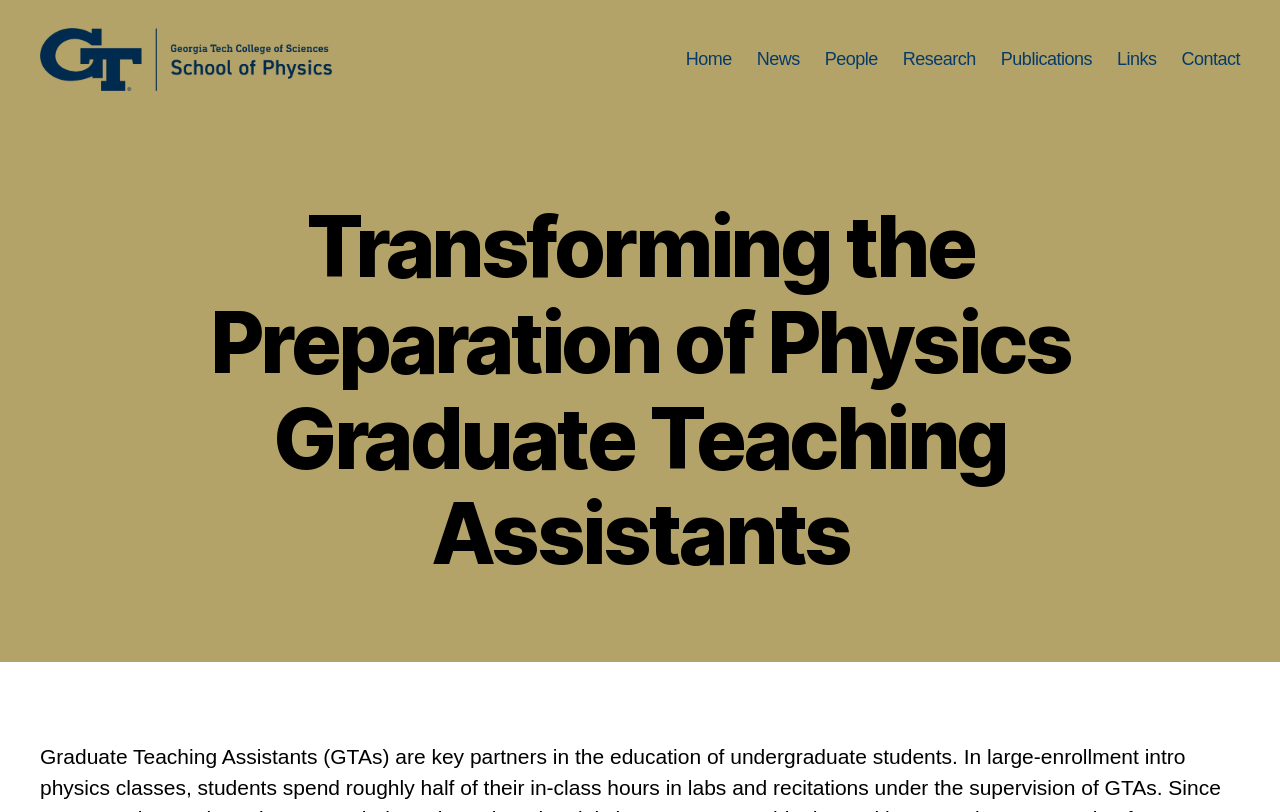Pinpoint the bounding box coordinates for the area that should be clicked to perform the following instruction: "learn about research".

[0.705, 0.077, 0.762, 0.103]